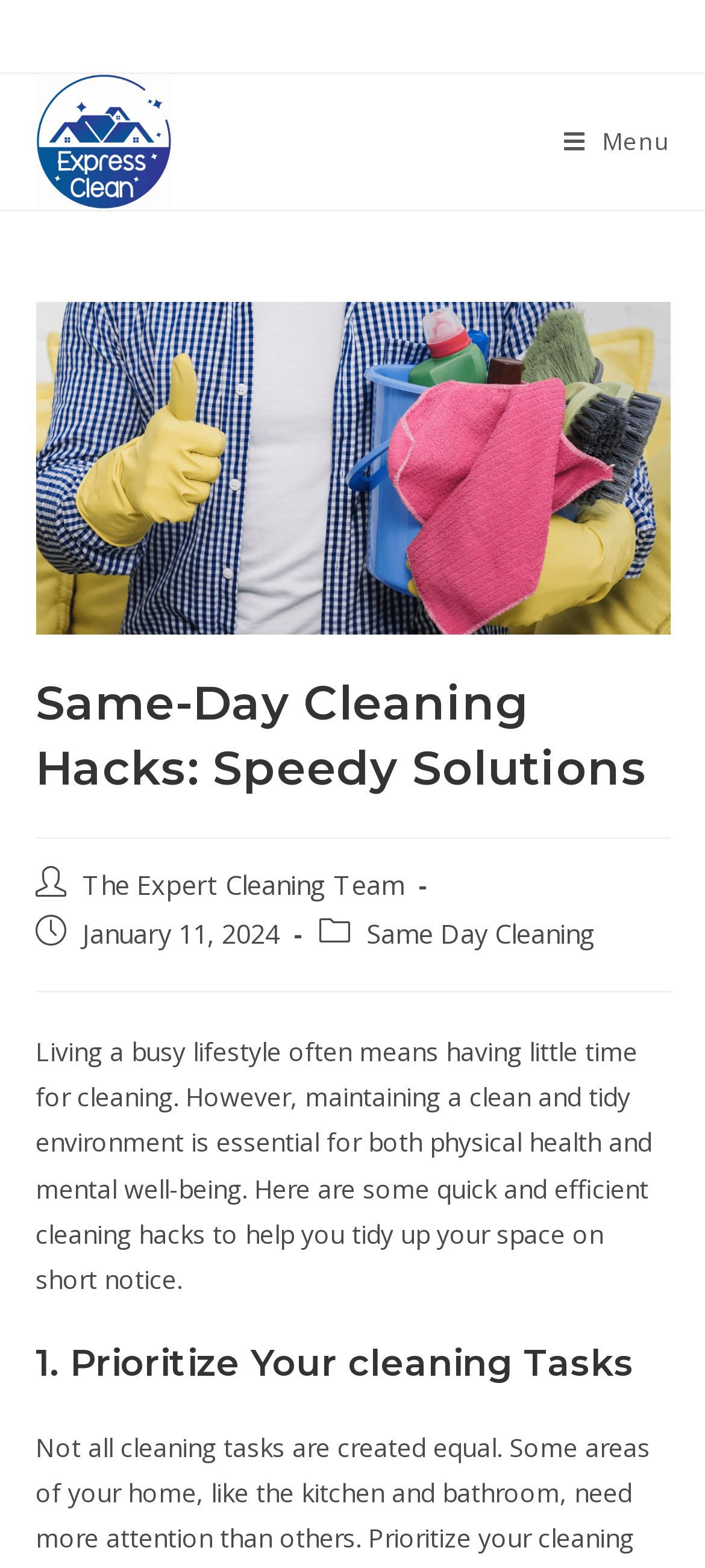Explain the webpage in detail.

The webpage is about same-day cleaning hacks, with the main title "Same-Day Cleaning Hacks: Speedy Solutions" prominently displayed at the top. On the top-left corner, there is a logo image with a link to the website. On the top-right corner, there is a mobile menu link with an associated image.

Below the title, there is a header section that contains a heading with the same title as the webpage. Underneath, there are three links: "The Expert Cleaning Team", "Same Day Cleaning", and a date "January 11, 2024". 

The main content of the webpage starts with a paragraph of text that explains the importance of maintaining a clean and tidy environment, despite having a busy lifestyle. This text is followed by a heading "1. Prioritize Your cleaning Tasks", which suggests that the webpage will provide a list of cleaning hacks or tips.